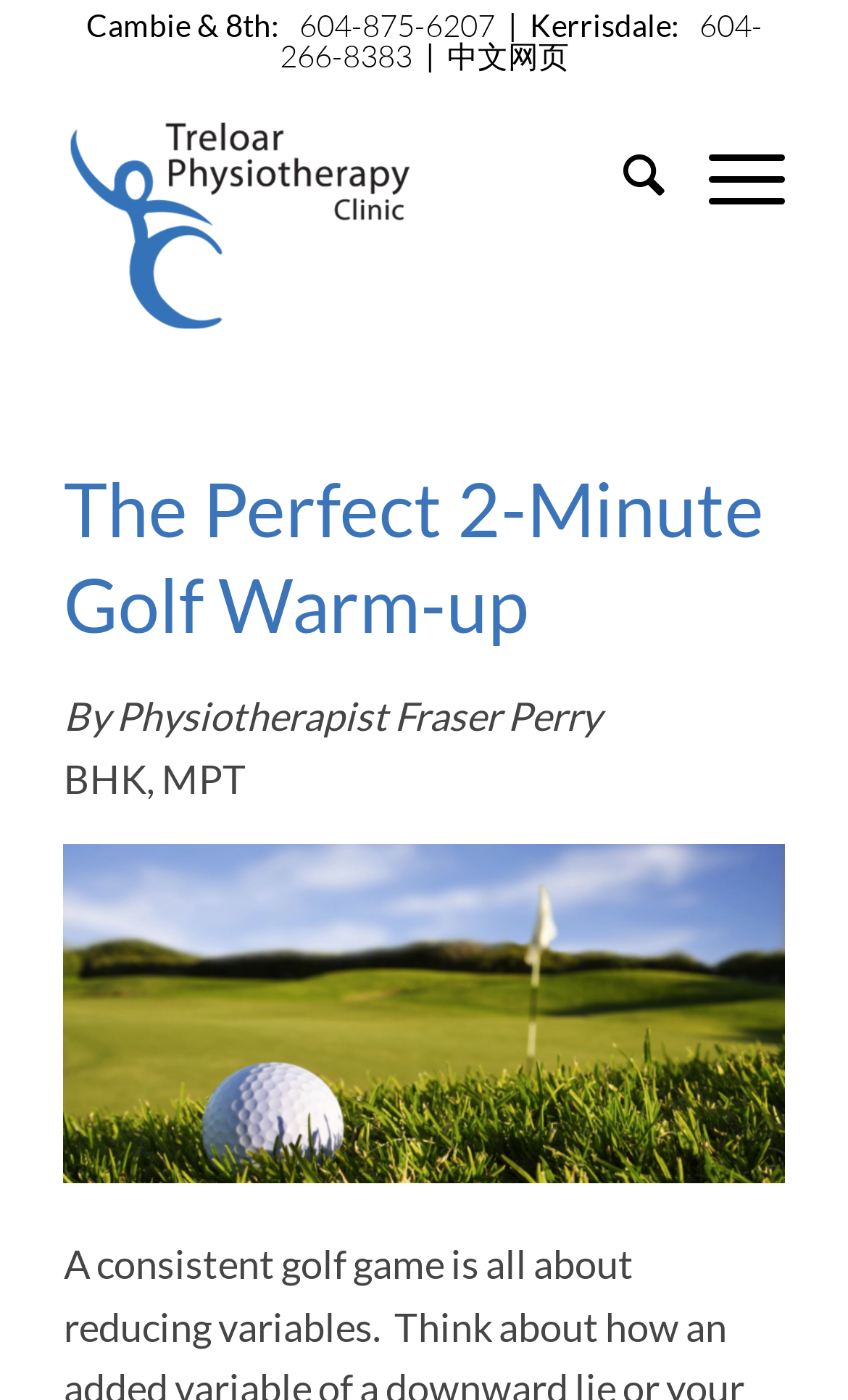What is the file format of the image?
Using the information presented in the image, please offer a detailed response to the question.

I found an image on the webpage with the description 'treloar-physiotherapy-clinic-golf-warm-up', but the file format of the image is not specified.